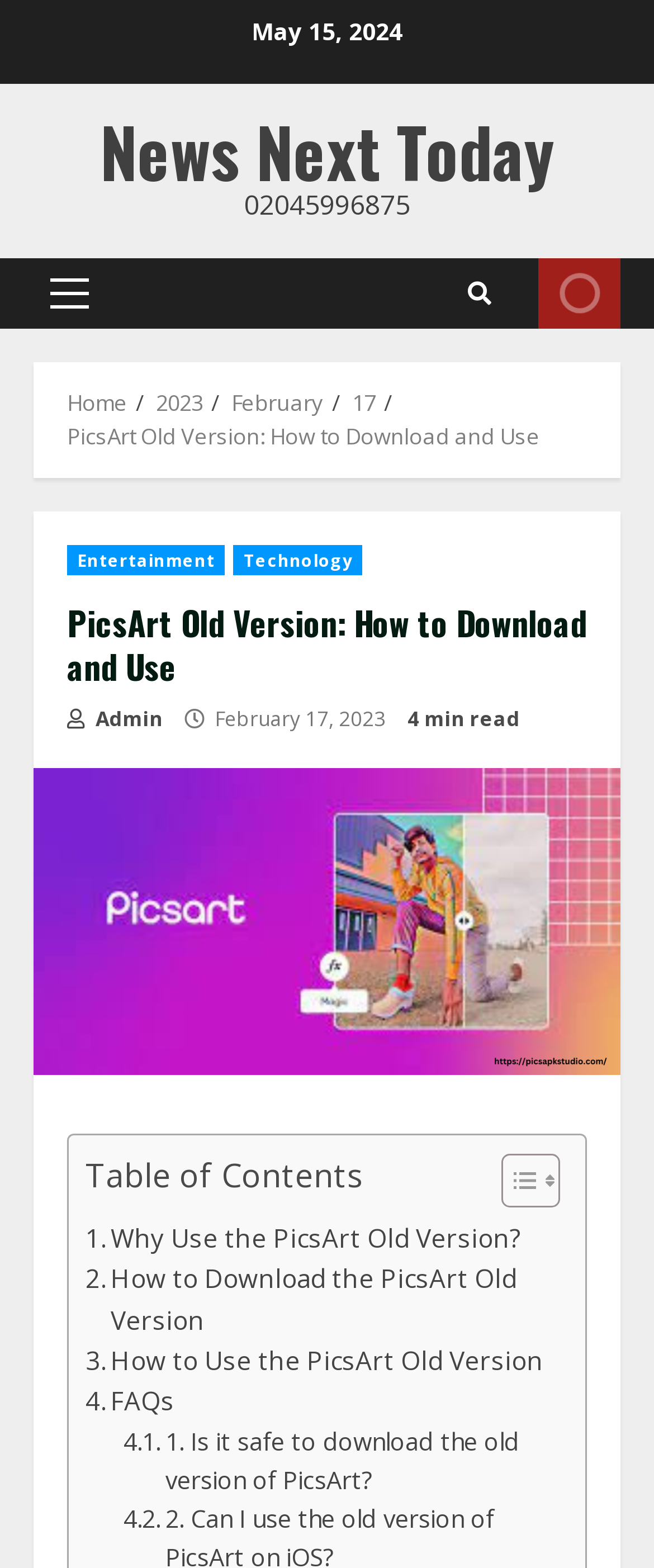Identify the bounding box coordinates for the element you need to click to achieve the following task: "Read the 'FAQs' section". The coordinates must be four float values ranging from 0 to 1, formatted as [left, top, right, bottom].

[0.131, 0.881, 0.267, 0.907]